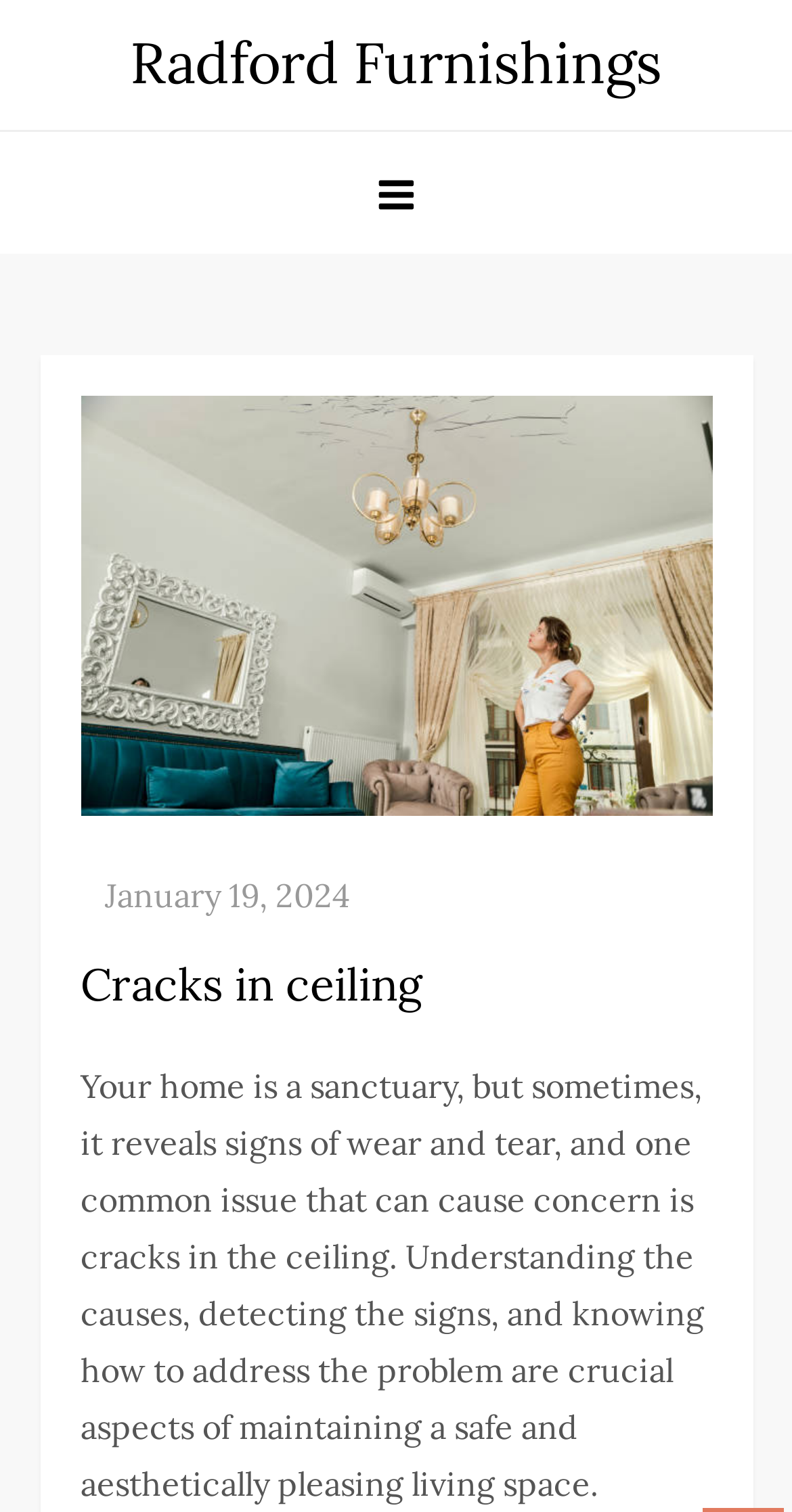Please determine the bounding box coordinates for the UI element described here. Use the format (top-left x, top-left y, bottom-right x, bottom-right y) with values bounded between 0 and 1: January 19, 2024

[0.132, 0.578, 0.442, 0.605]